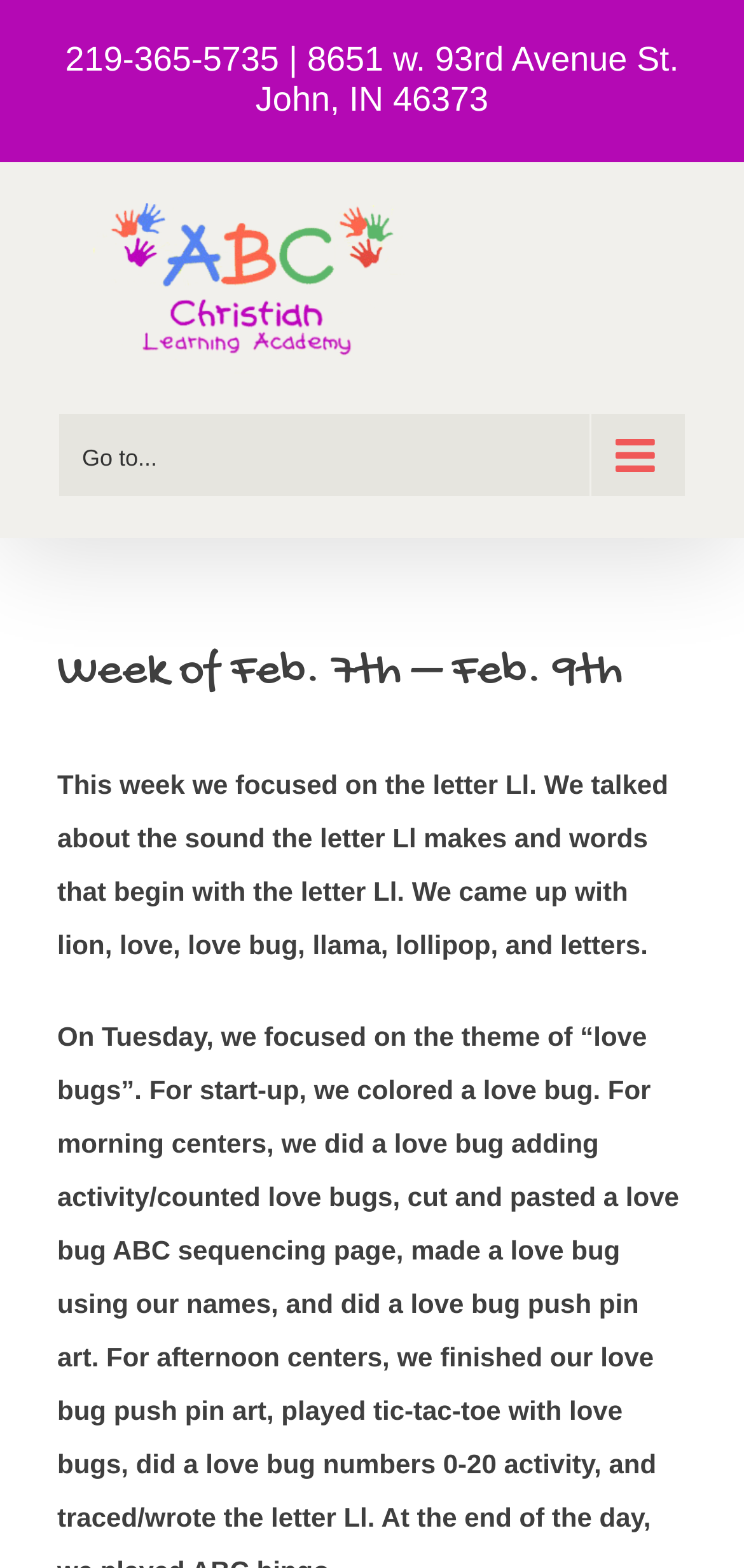What is the main topic of this week's focus?
Respond to the question with a single word or phrase according to the image.

The letter Ll